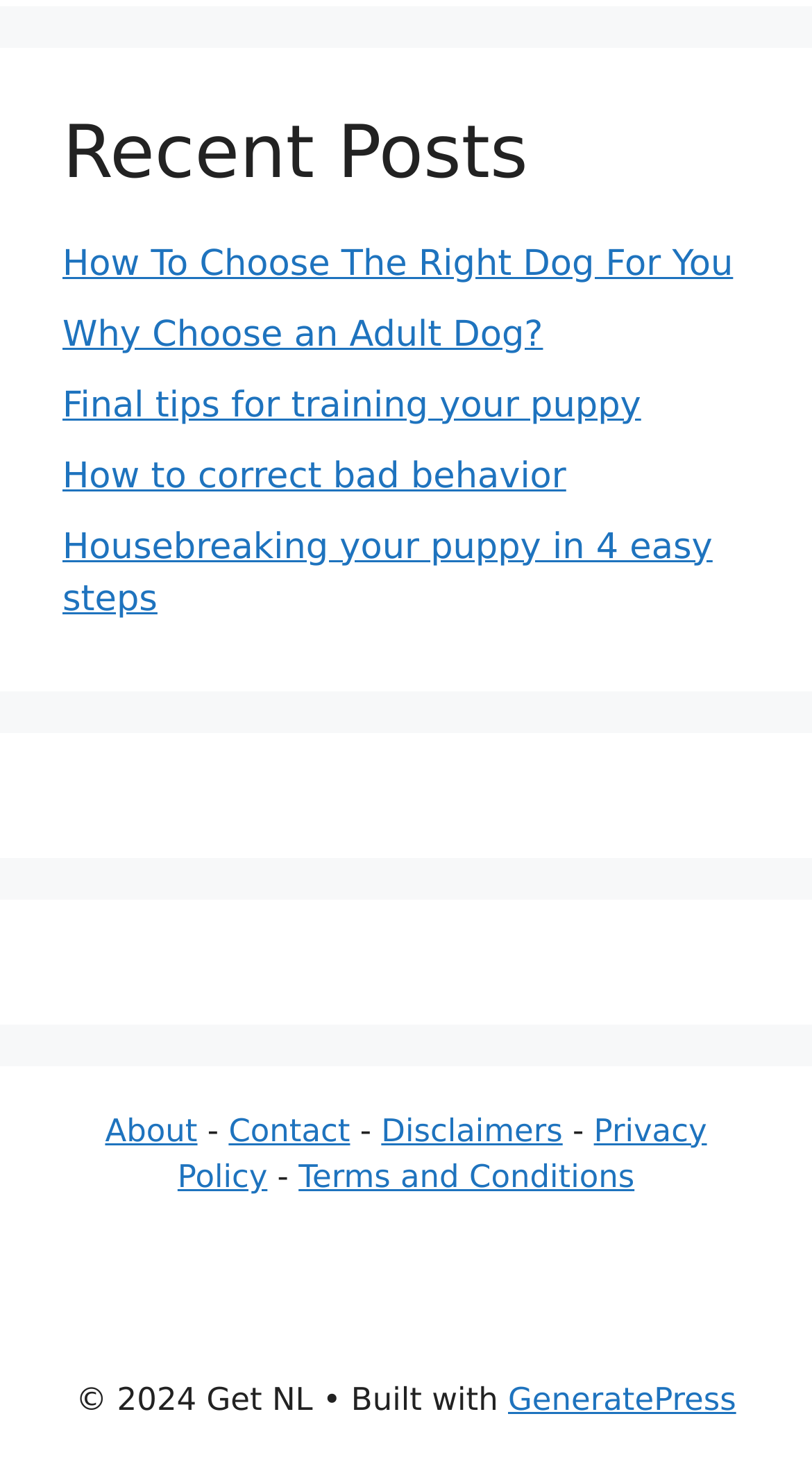What is the theme of the posts on this webpage?
Please use the visual content to give a single word or phrase answer.

Dogs and training